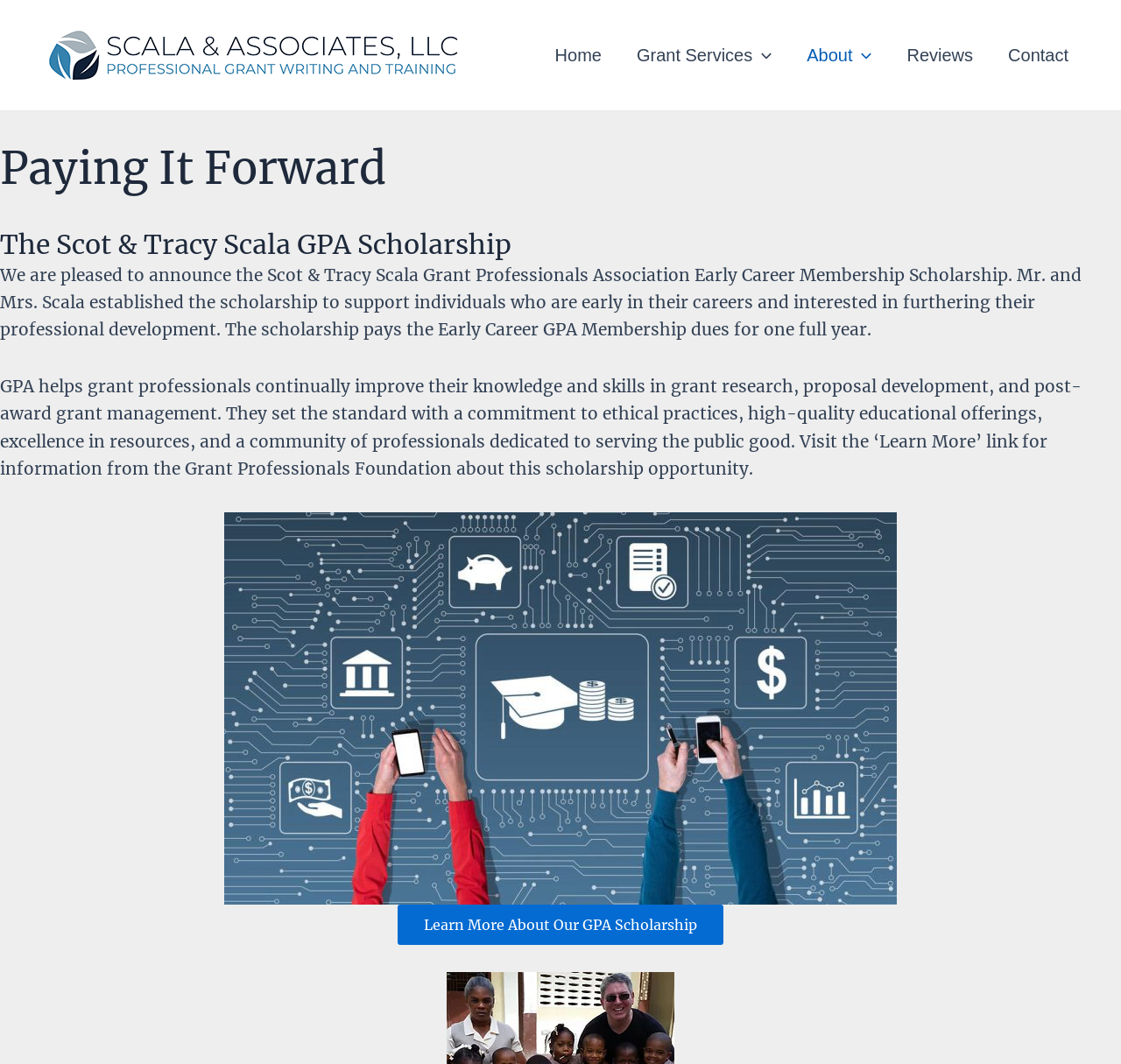Your task is to extract the text of the main heading from the webpage.

Paying It Forward